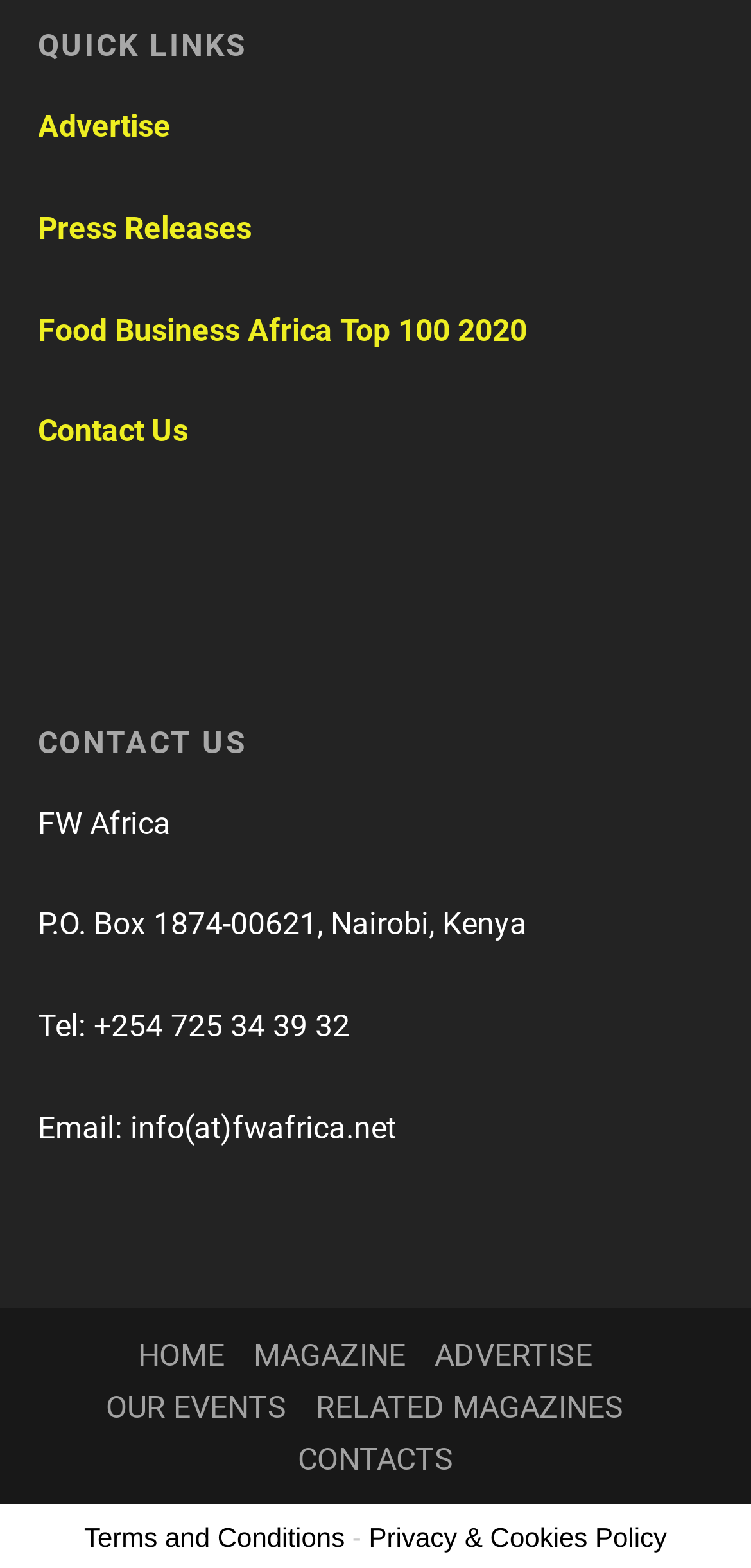Please find the bounding box coordinates of the element that needs to be clicked to perform the following instruction: "Contact Us". The bounding box coordinates should be four float numbers between 0 and 1, represented as [left, top, right, bottom].

[0.05, 0.263, 0.25, 0.287]